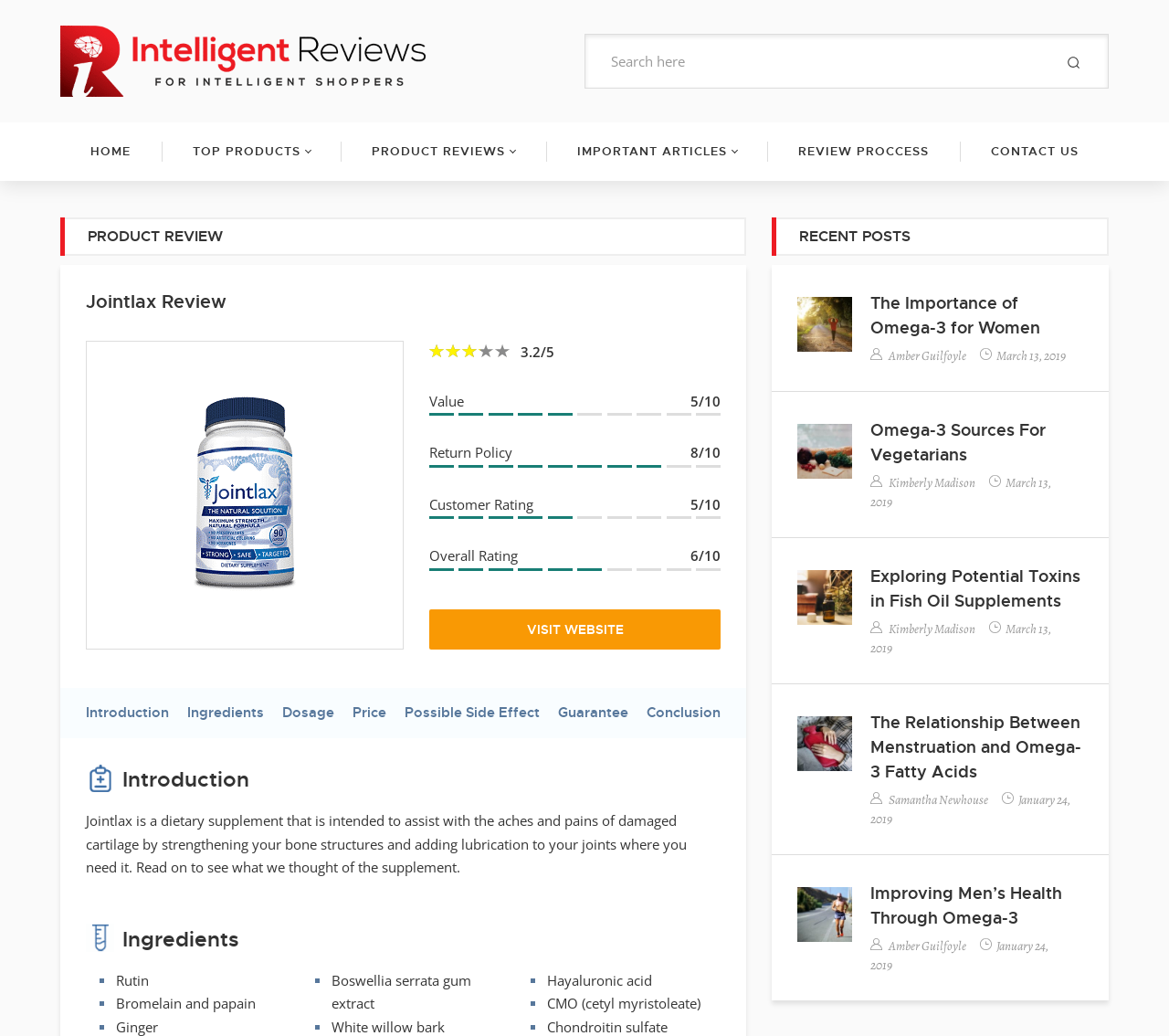Please provide a comprehensive response to the question below by analyzing the image: 
What is the rating of Jointlax?

The rating of Jointlax can be found in the 'PRODUCT REVIEW' section, where it is displayed as '3.2/5'.